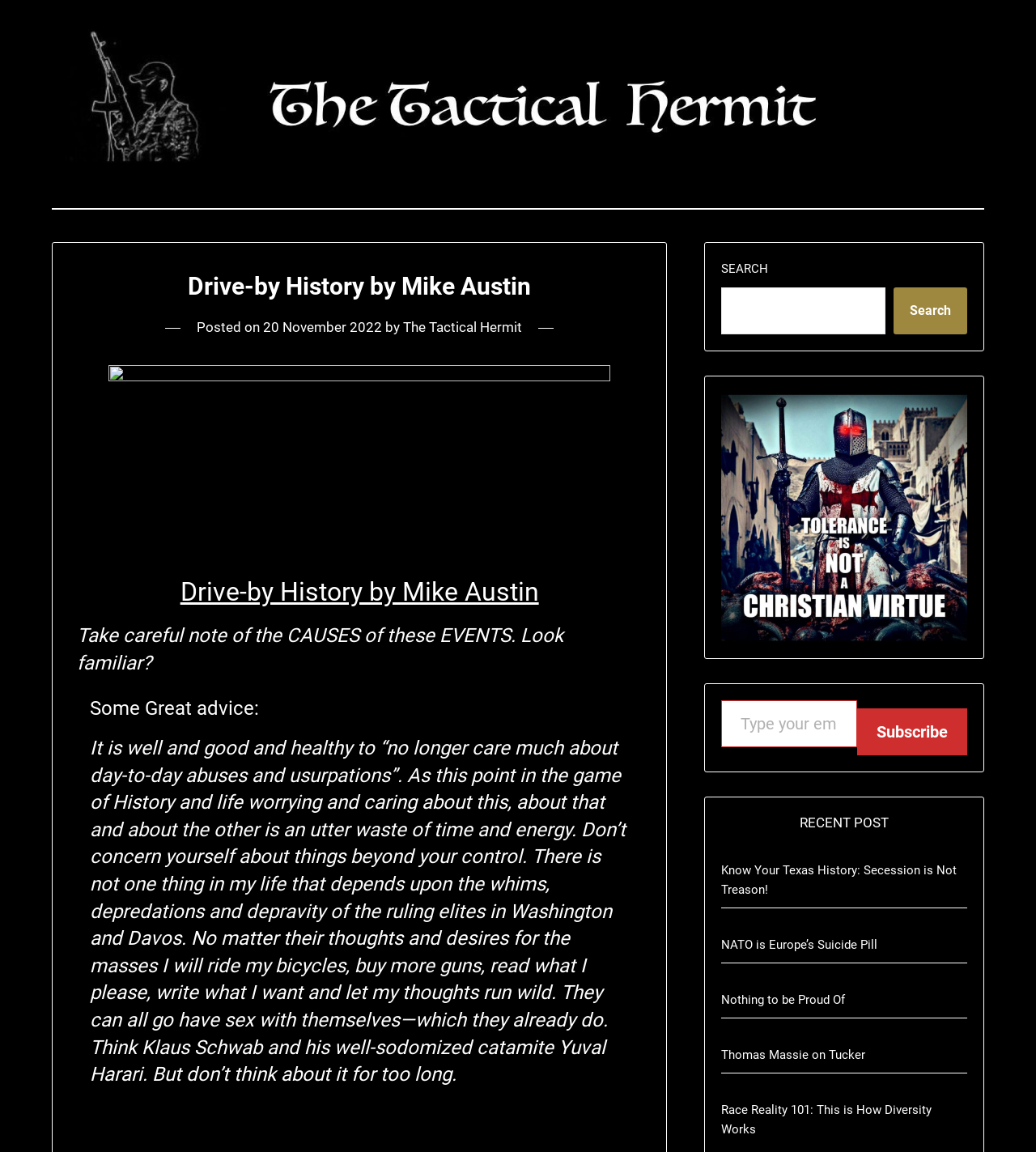Determine the bounding box coordinates of the region that needs to be clicked to achieve the task: "Subscribe with your email".

[0.827, 0.615, 0.934, 0.655]